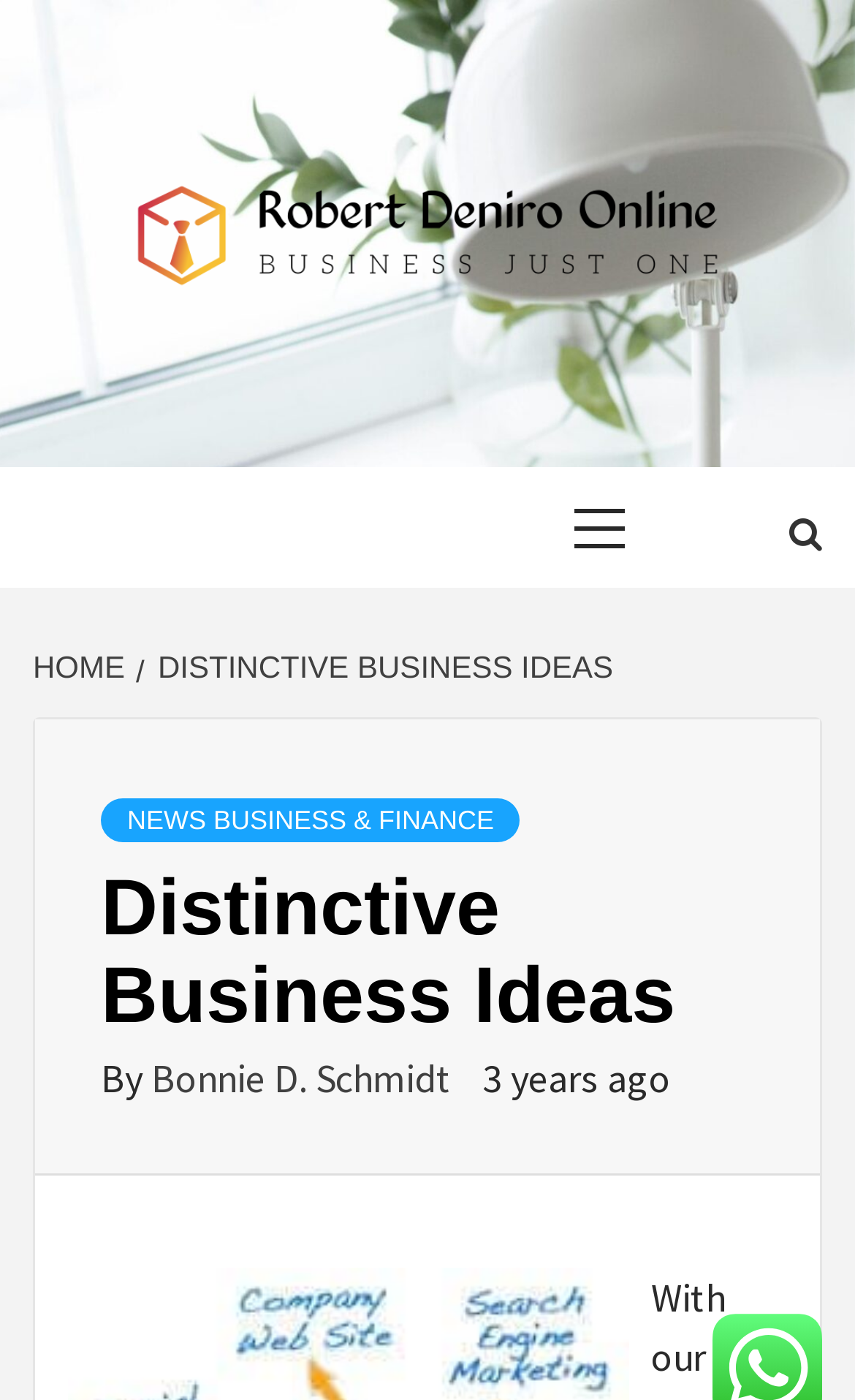Provide the bounding box coordinates of the HTML element described by the text: "Robert Deniro Online". The coordinates should be in the format [left, top, right, bottom] with values between 0 and 1.

[0.188, 0.21, 0.838, 0.503]